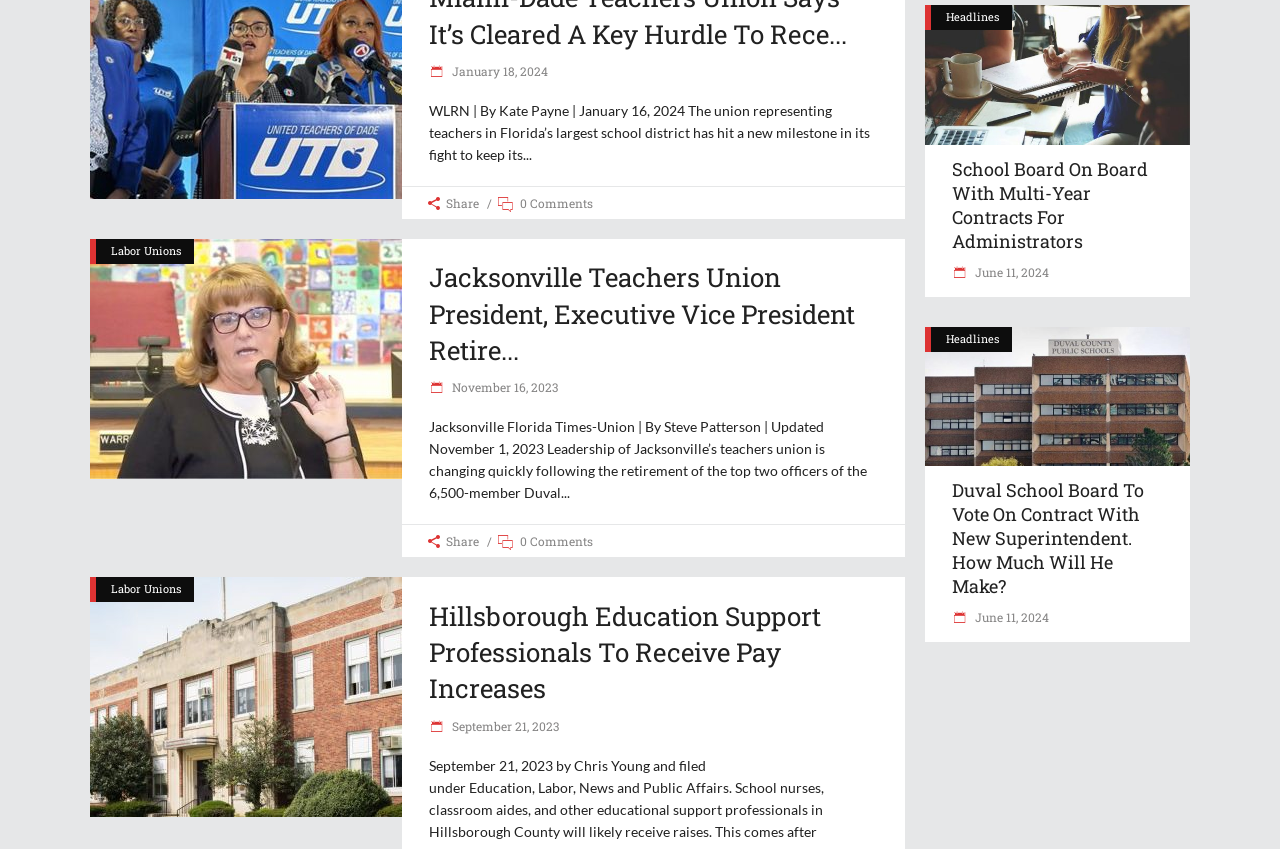Given the element description "0 Comments", identify the bounding box of the corresponding UI element.

[0.389, 0.619, 0.463, 0.657]